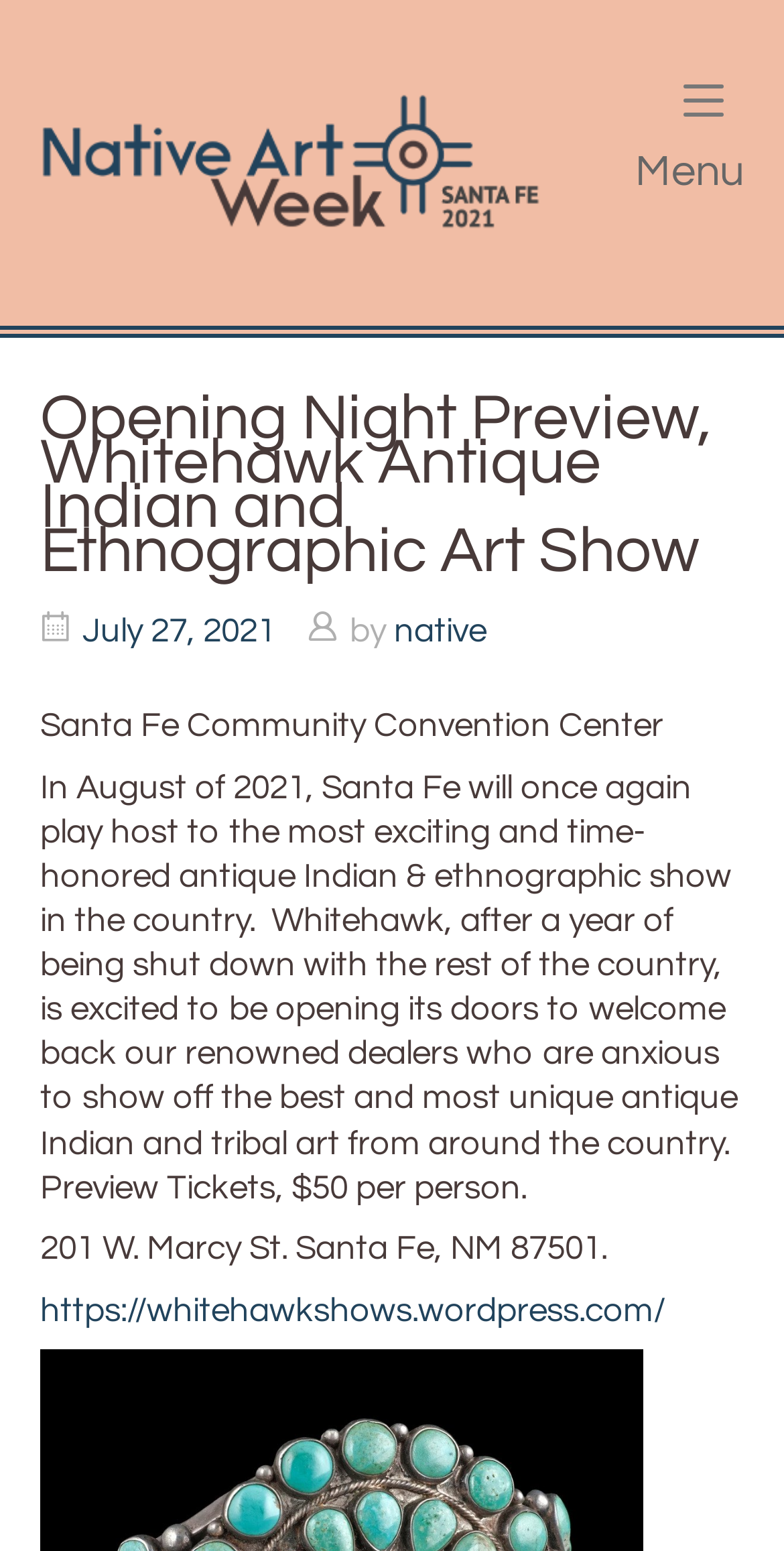Determine the bounding box of the UI element mentioned here: "https://whitehawkshows.wordpress.com/". The coordinates must be in the format [left, top, right, bottom] with values ranging from 0 to 1.

[0.051, 0.833, 0.849, 0.857]